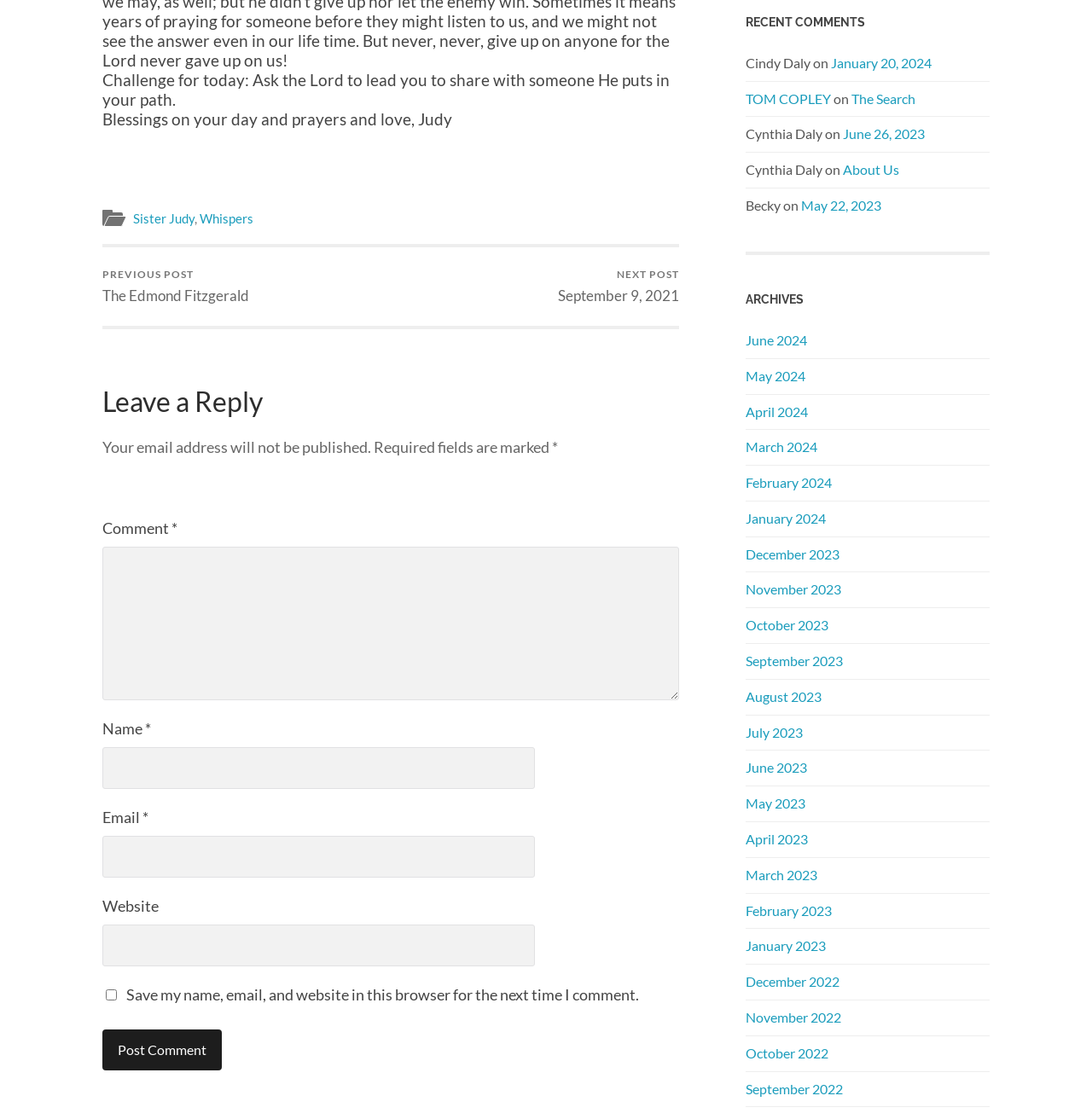Show me the bounding box coordinates of the clickable region to achieve the task as per the instruction: "Explore Digital Marketing category".

None